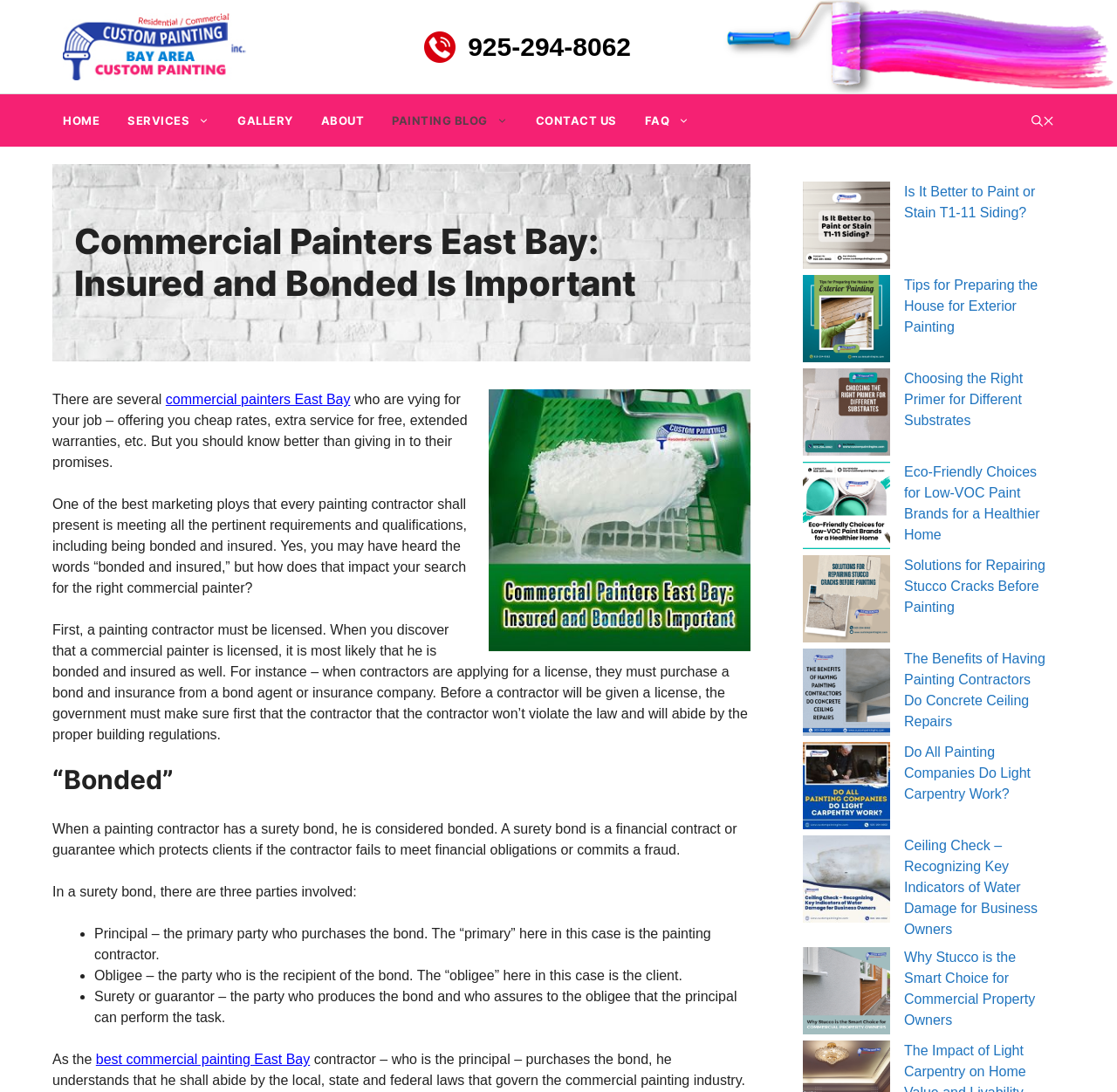Please specify the coordinates of the bounding box for the element that should be clicked to carry out this instruction: "View the 'Is It Better to Paint or Stain T1-11 Siding?' article". The coordinates must be four float numbers between 0 and 1, formatted as [left, top, right, bottom].

[0.719, 0.167, 0.797, 0.252]